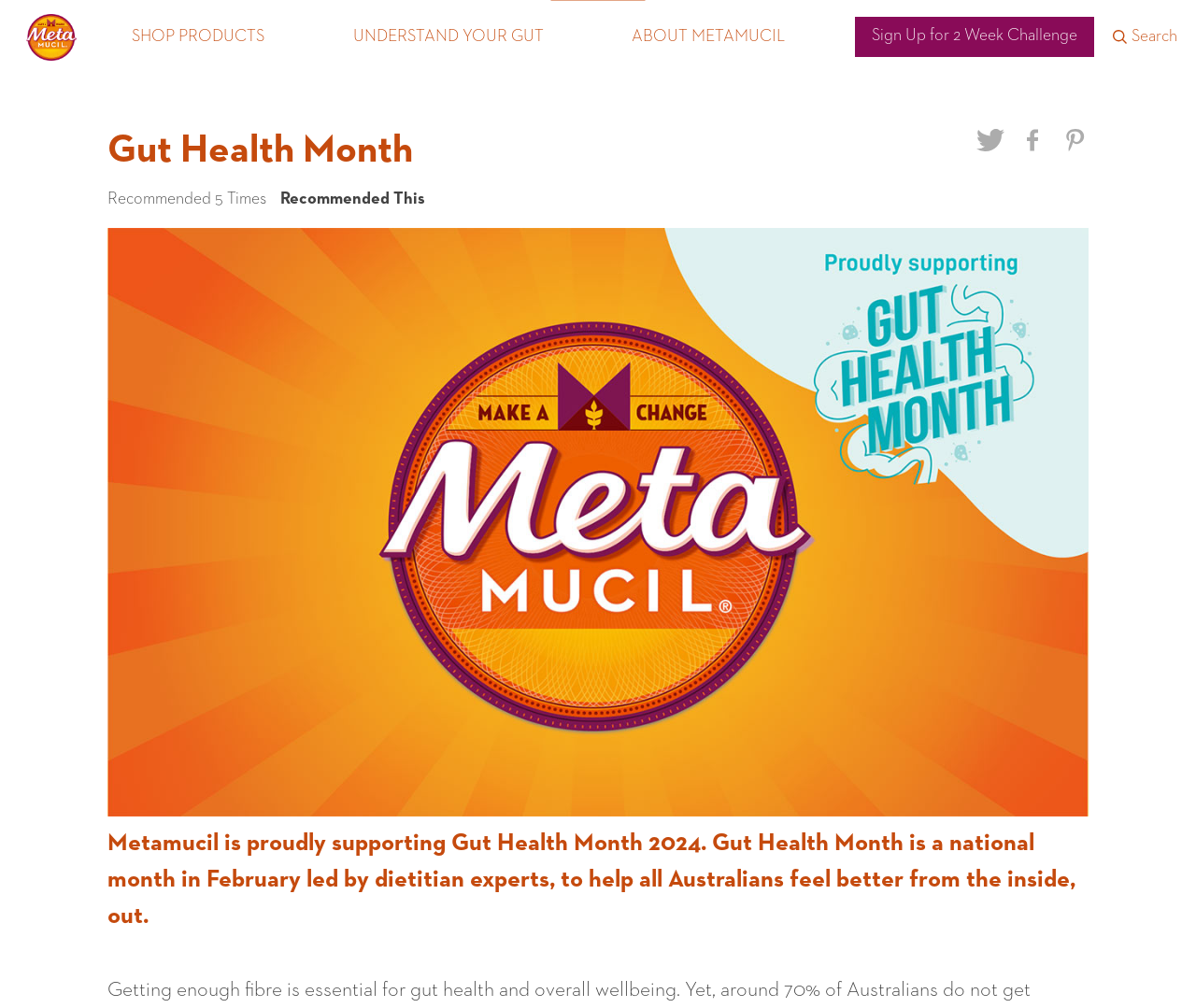What is the purpose of the '2 Week Challenge'?
Respond with a short answer, either a single word or a phrase, based on the image.

Unknown